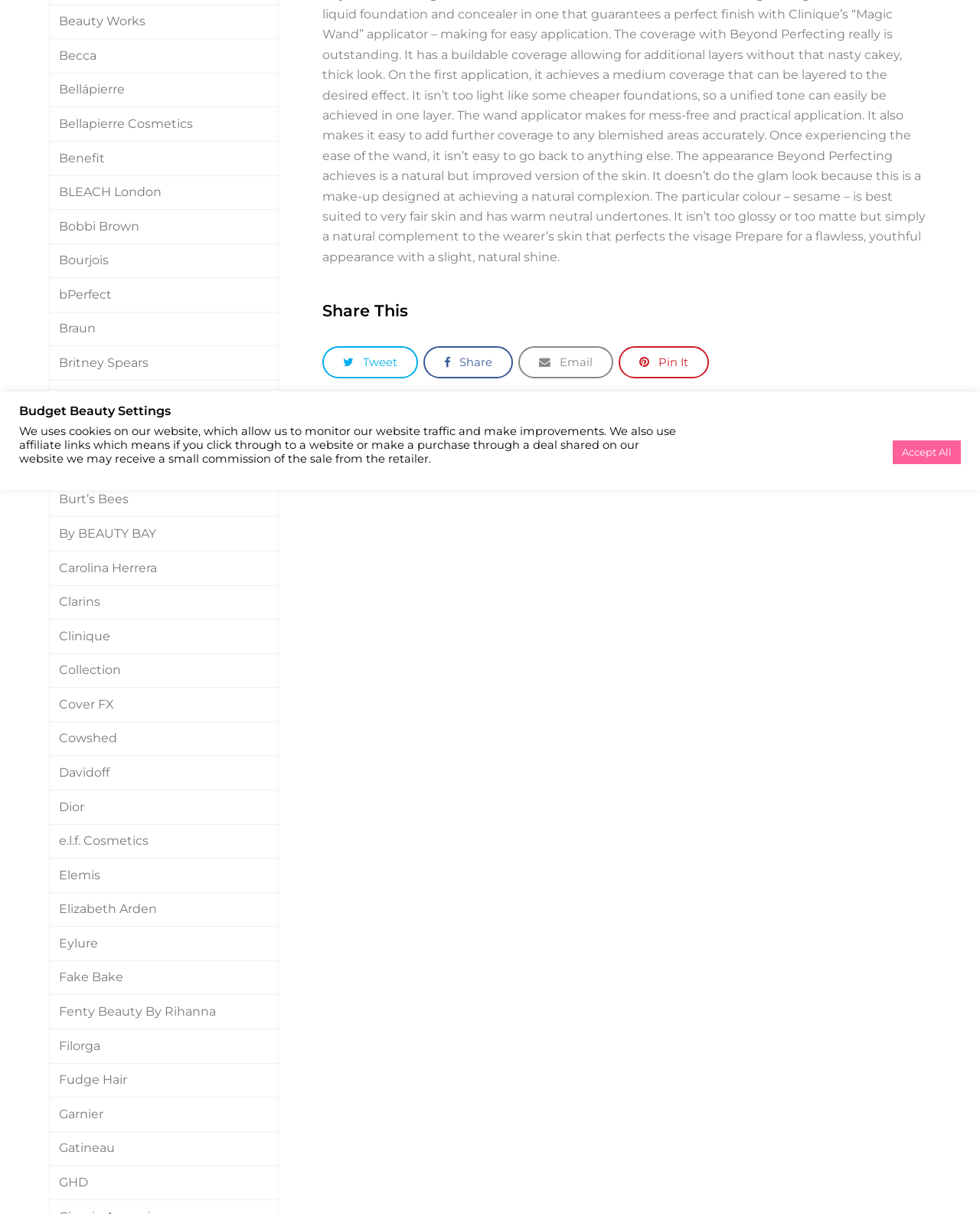From the element description: "Britney Spears", extract the bounding box coordinates of the UI element. The coordinates should be expressed as four float numbers between 0 and 1, in the order [left, top, right, bottom].

[0.05, 0.285, 0.284, 0.314]